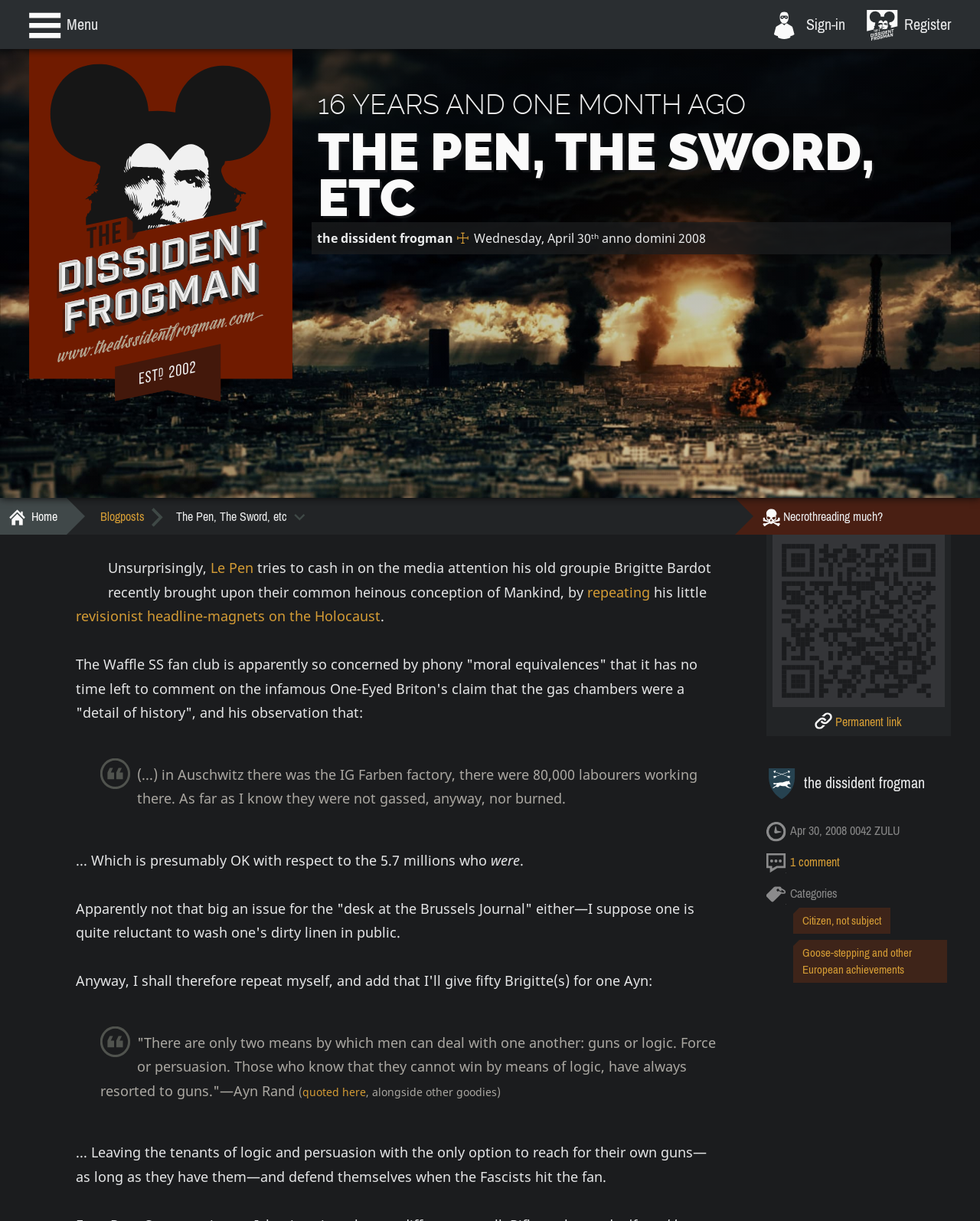What is the category of the blog post? Please answer the question using a single word or phrase based on the image.

Citizen, not subject